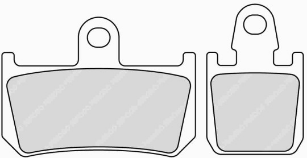Explain the image thoroughly, mentioning every notable detail.

This image features a detailed illustration of two types of brake pads, specifically designed for high-performance motorcycle applications. The pads showcase an ergonomic shape optimized for effective braking. On the left, a larger pad with a robust design indicates its suitability for front braking systems, while the right pad, slightly smaller, is likely intended for the rear. Both pads are engineered with considerations for heat dissipation and durability, reflecting the advanced materials and technology used in modern brake pad manufacturing. These brake pads are part of the Ferodo XRAC series, known for their high coefficient of friction and reliable performance in racing scenarios.